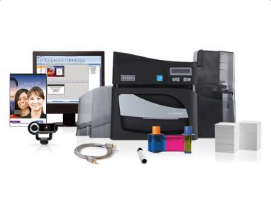What is displayed on the computer monitor?
Using the image, give a concise answer in the form of a single word or short phrase.

ID card design software